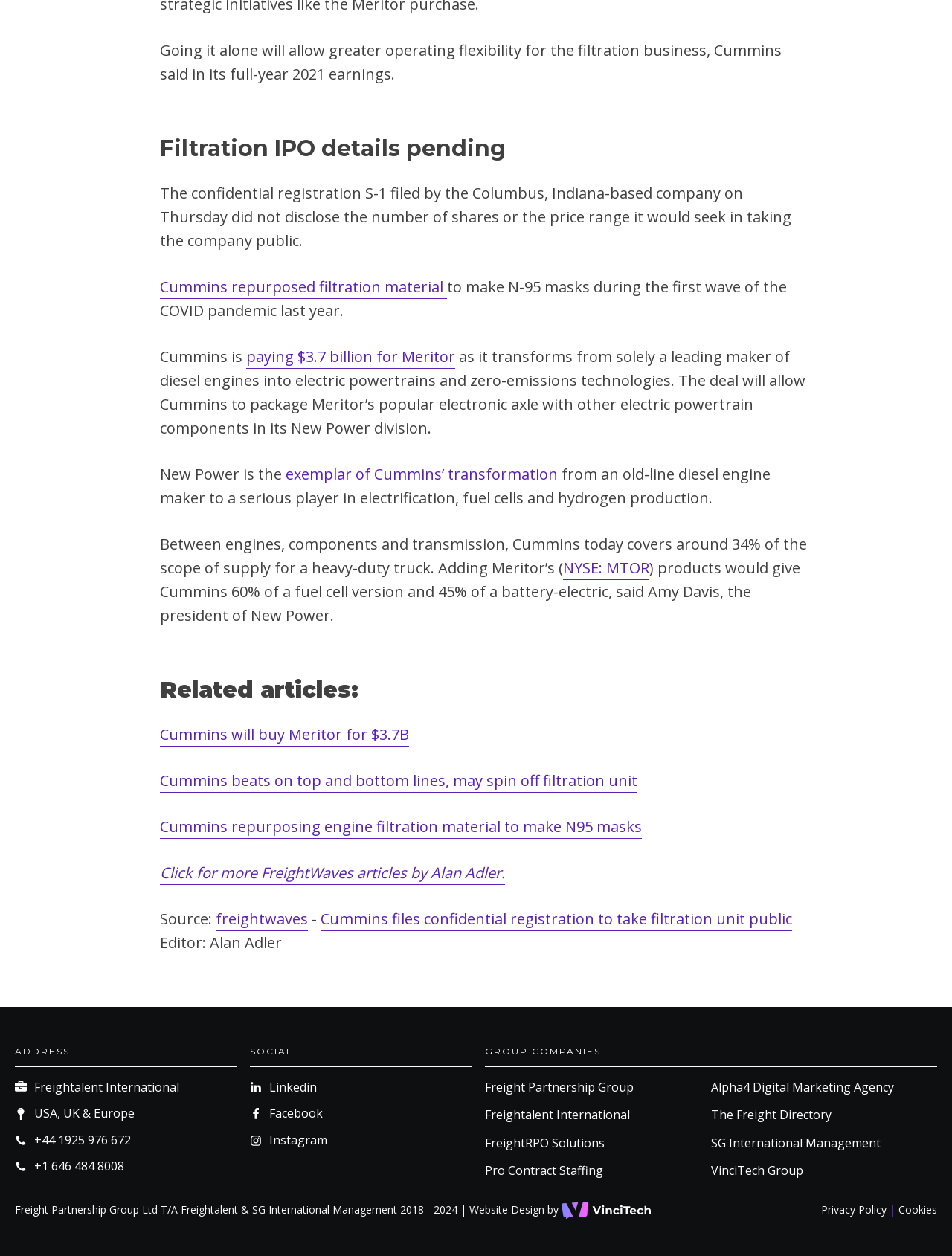Locate the bounding box coordinates of the element I should click to achieve the following instruction: "read recent post about perseverance".

None